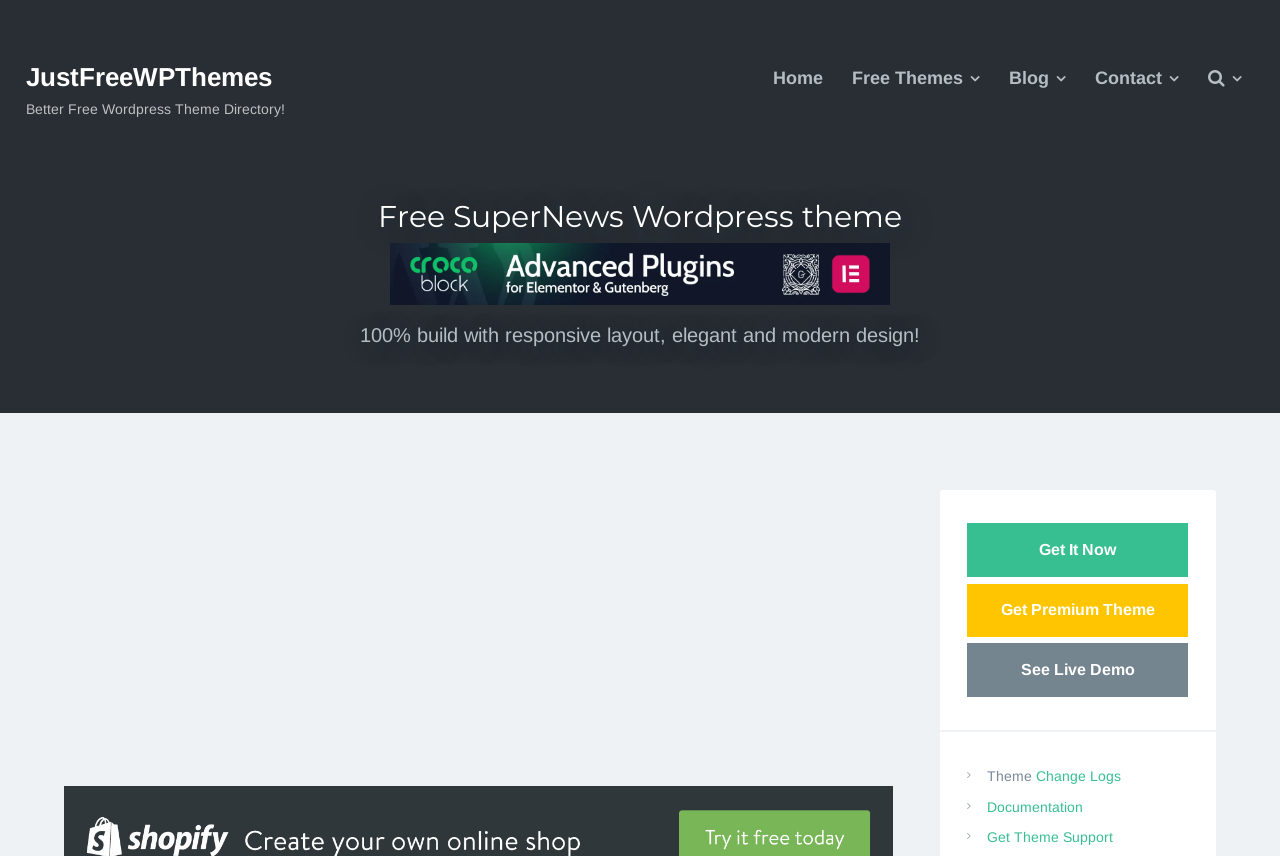Pinpoint the bounding box coordinates of the clickable element needed to complete the instruction: "Check the change logs". The coordinates should be provided as four float numbers between 0 and 1: [left, top, right, bottom].

[0.81, 0.898, 0.876, 0.916]